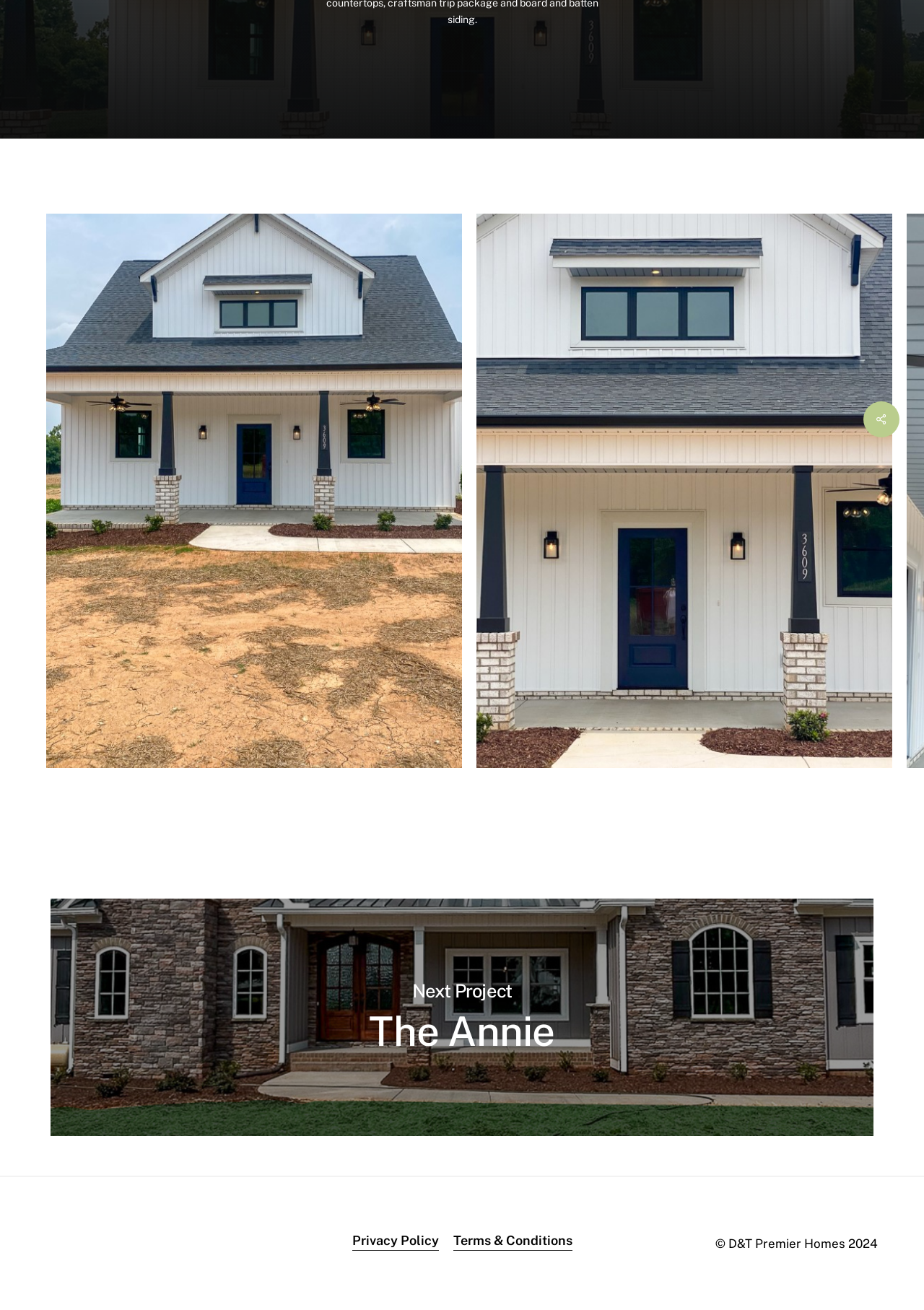Please provide the bounding box coordinate of the region that matches the element description: Privacy Policy. Coordinates should be in the format (top-left x, top-left y, bottom-right x, bottom-right y) and all values should be between 0 and 1.

[0.381, 0.94, 0.475, 0.955]